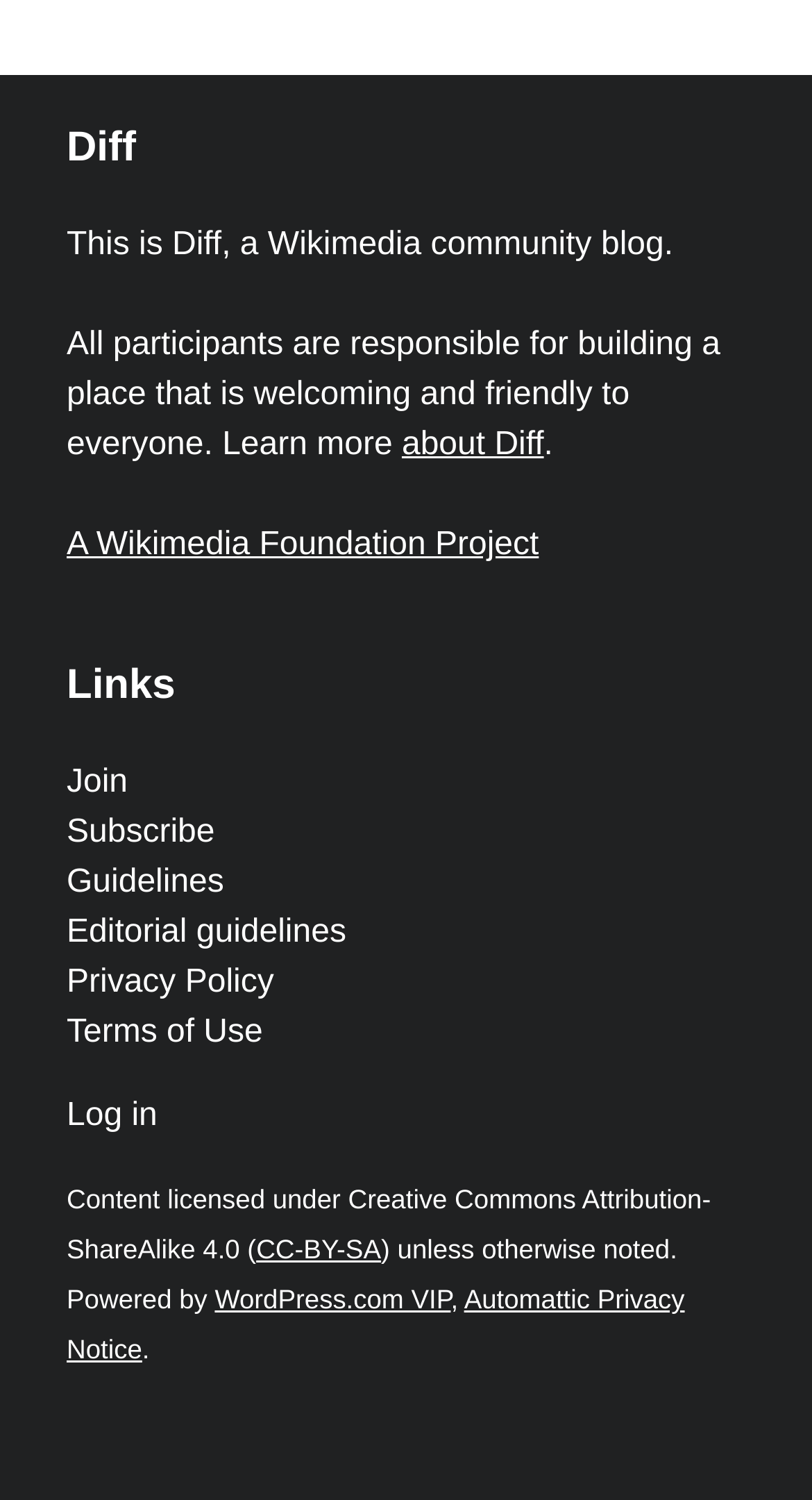Highlight the bounding box coordinates of the region I should click on to meet the following instruction: "Join the community".

[0.082, 0.51, 0.157, 0.534]